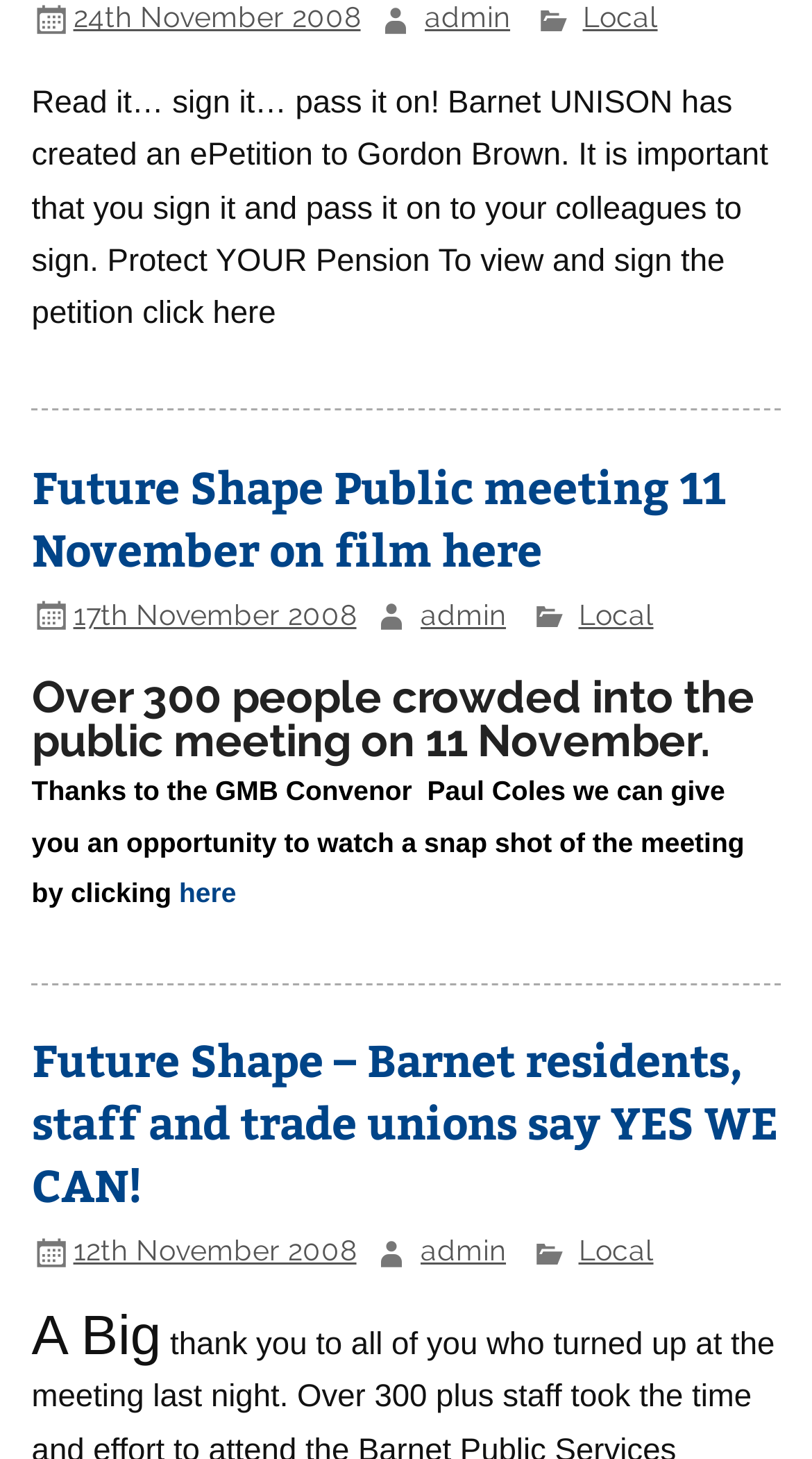Observe the image and answer the following question in detail: How many links are there in the first section?

The first section contains links '24th November 2008', 'admin', 'Local', and 'Read it… sign it… pass it on!', which totals 4 links.